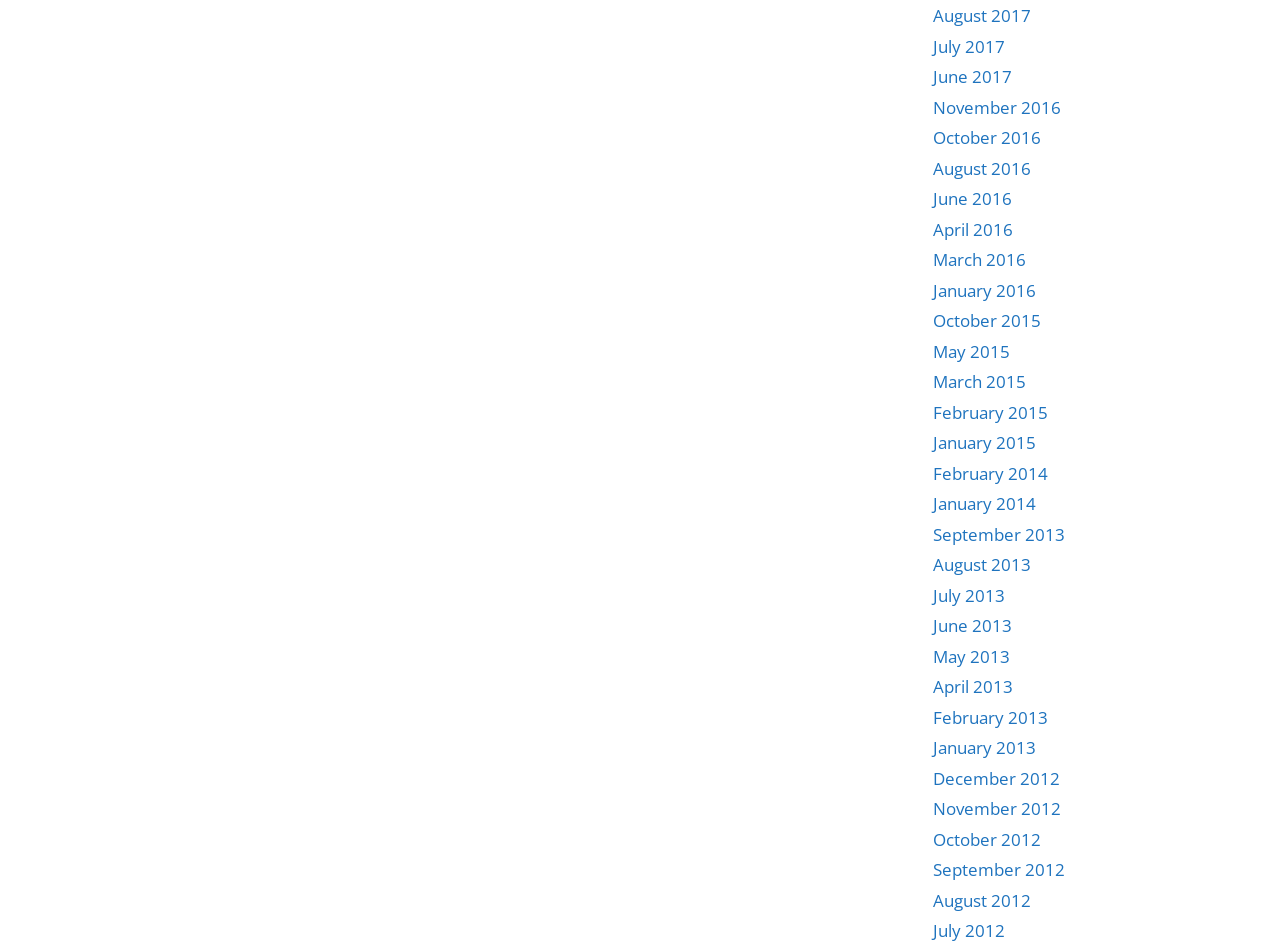Please provide a brief answer to the following inquiry using a single word or phrase:
How many links are there for the year 2017?

3